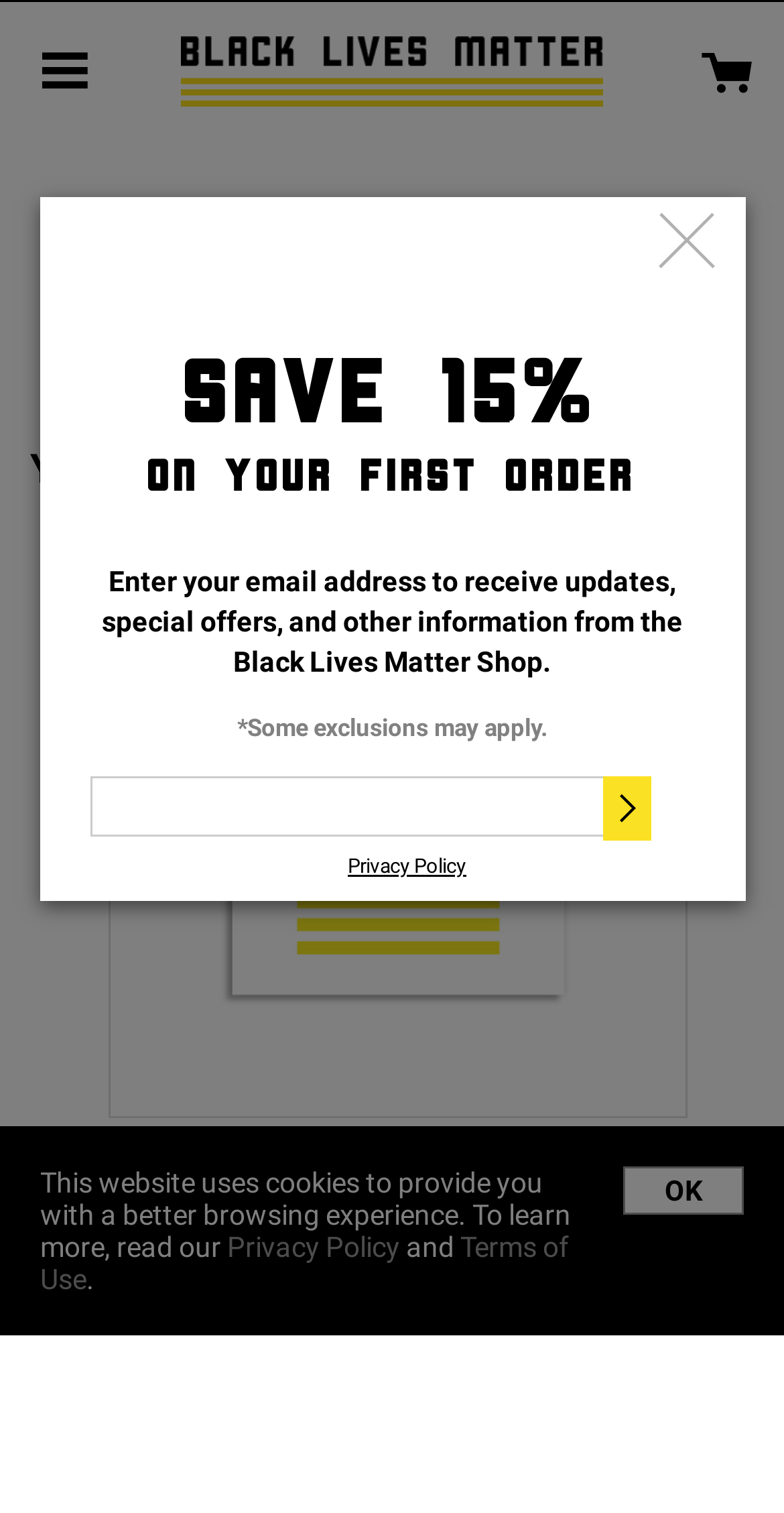Please identify the bounding box coordinates of the element's region that needs to be clicked to fulfill the following instruction: "View the cart". The bounding box coordinates should consist of four float numbers between 0 and 1, i.e., [left, top, right, bottom].

[0.854, 0.037, 0.962, 0.054]